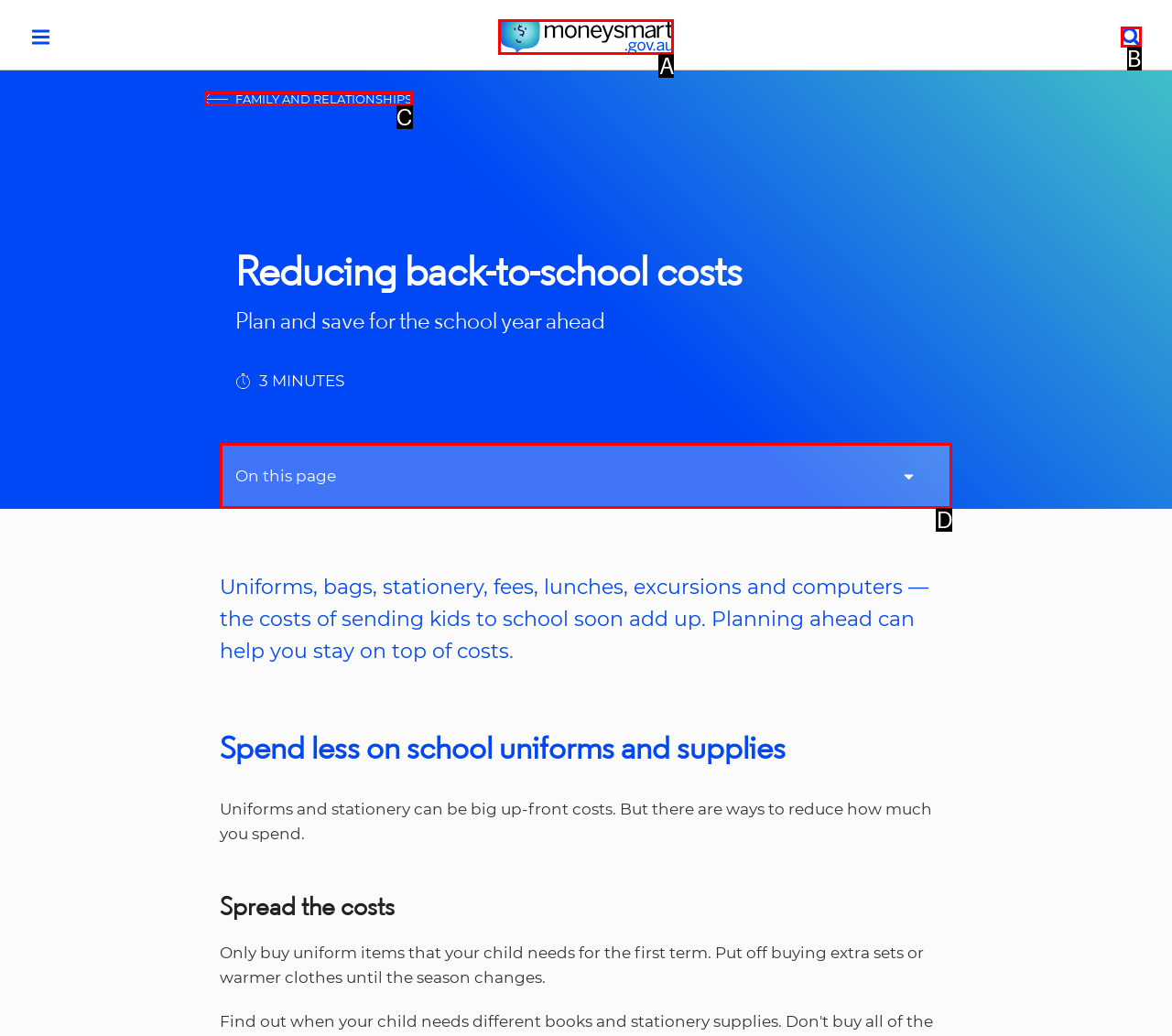Select the HTML element that fits the following description: On this page
Provide the letter of the matching option.

D